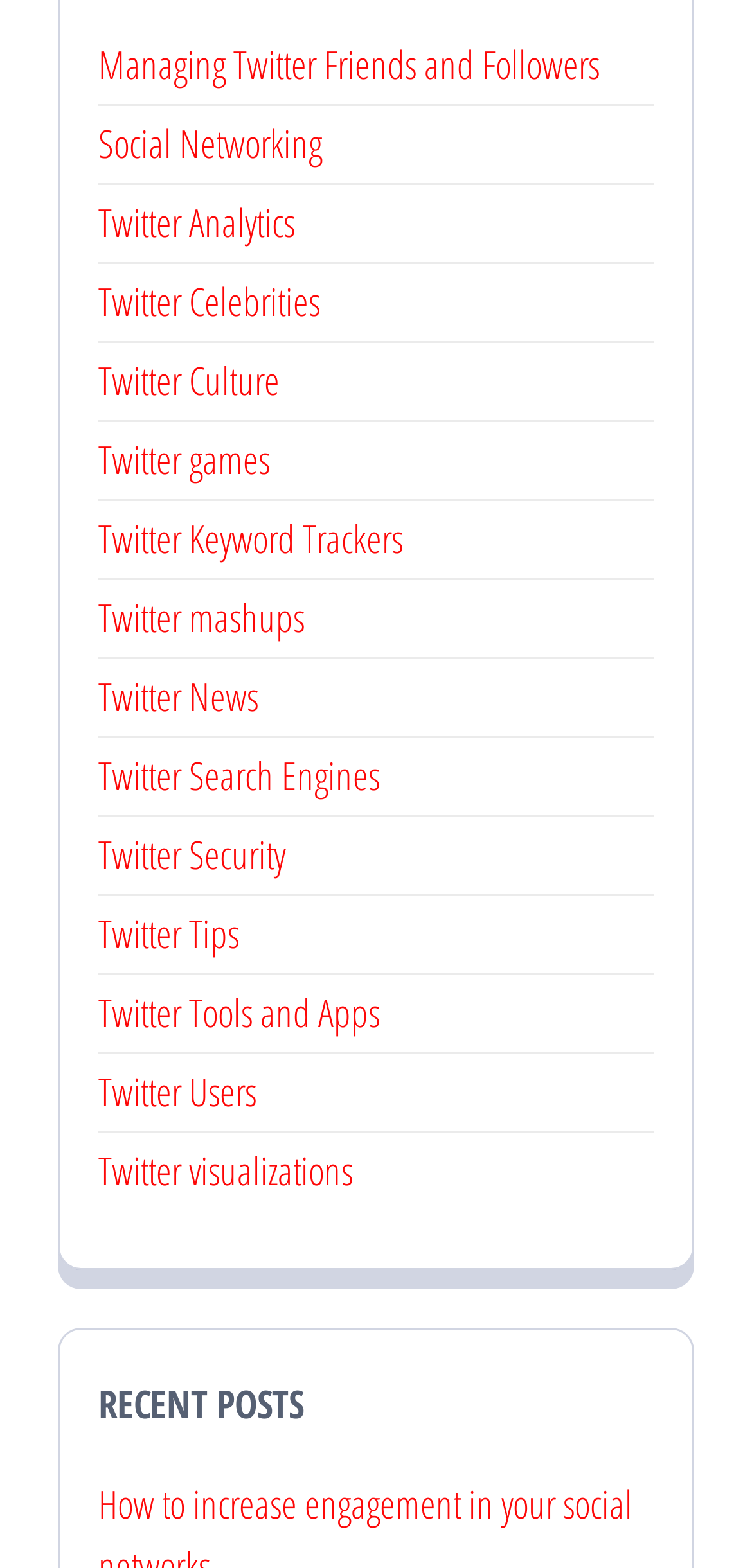Using the element description: "Privacy Policy", determine the bounding box coordinates for the specified UI element. The coordinates should be four float numbers between 0 and 1, [left, top, right, bottom].

None